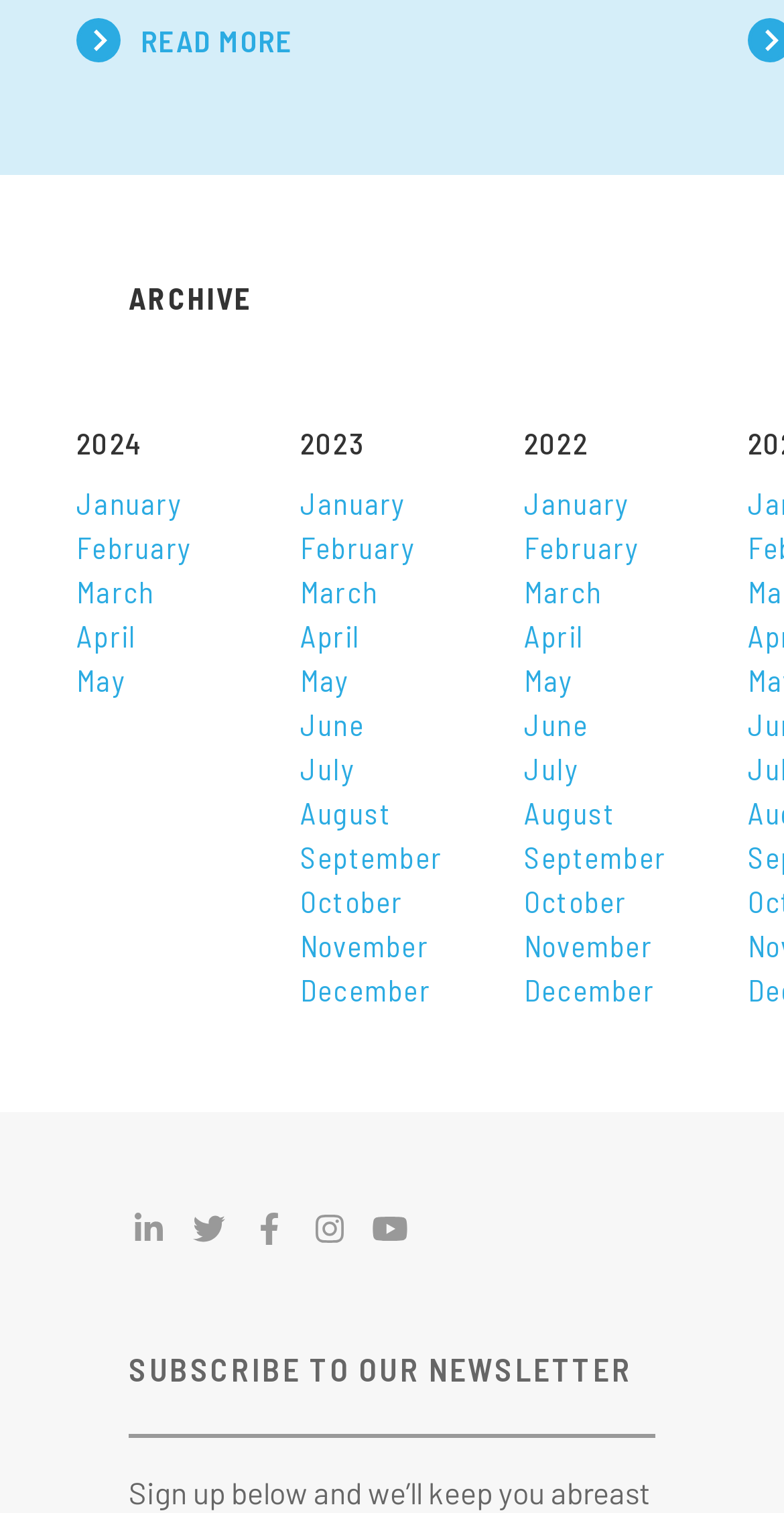Find the bounding box coordinates of the area that needs to be clicked in order to achieve the following instruction: "View January 2024 archive". The coordinates should be specified as four float numbers between 0 and 1, i.e., [left, top, right, bottom].

[0.097, 0.317, 0.231, 0.347]